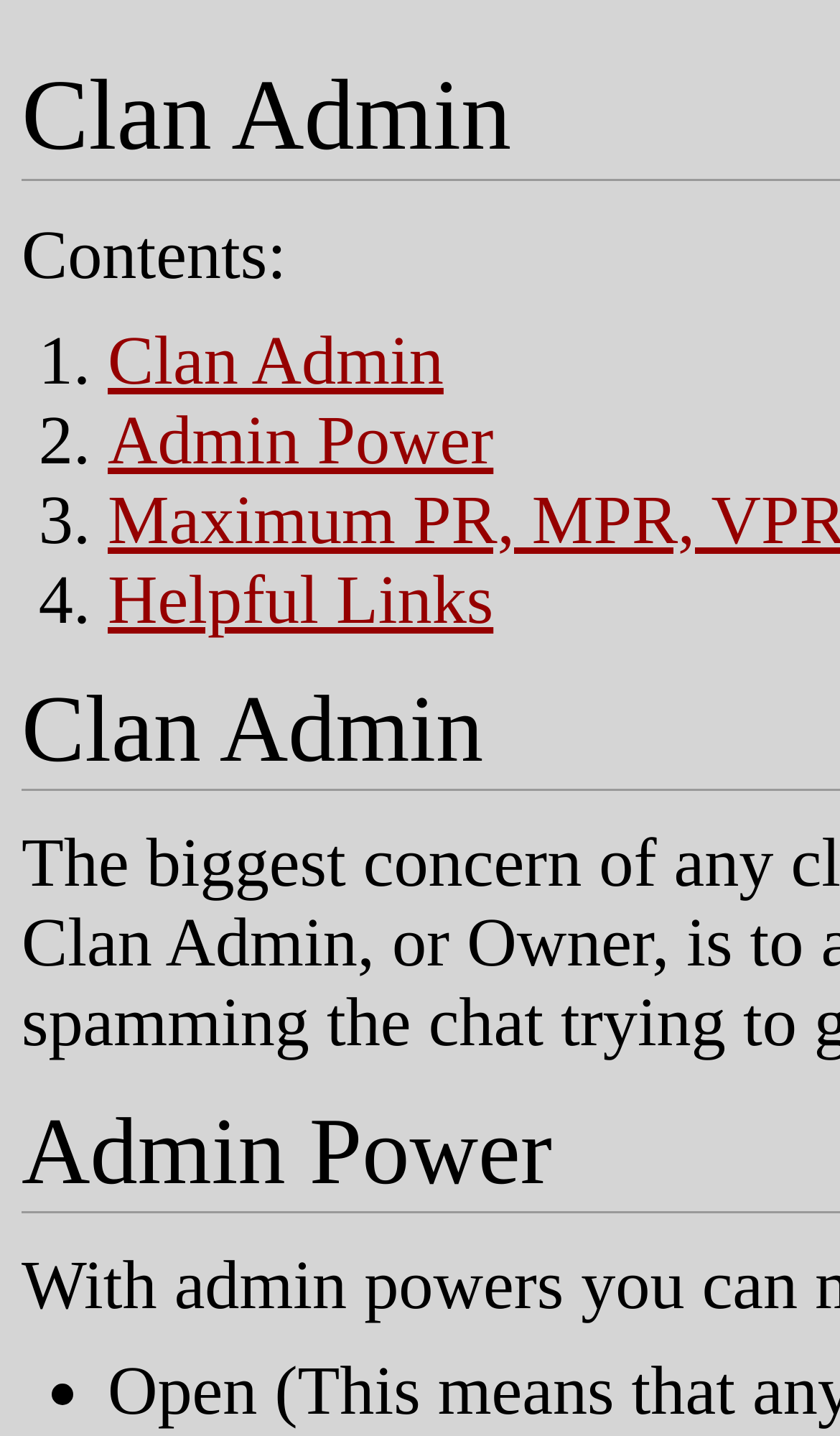Locate the bounding box of the UI element defined by this description: "Admin Power". The coordinates should be given as four float numbers between 0 and 1, formatted as [left, top, right, bottom].

[0.128, 0.28, 0.587, 0.334]